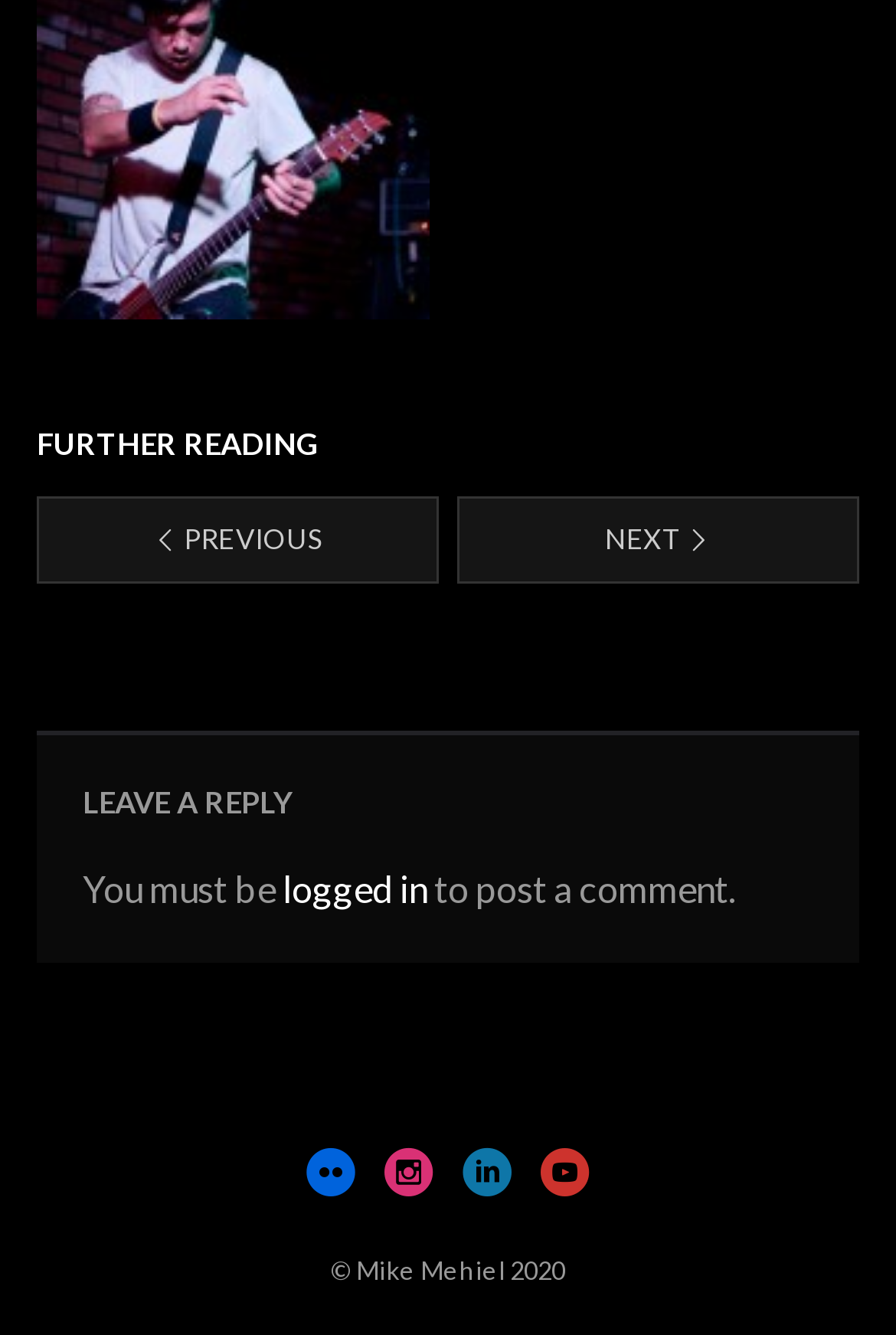Based on the image, provide a detailed response to the question:
What is the author's name?

The author's name can be found at the bottom of the webpage, where it says '© Mike Mehiel 2020'. This indicates that Mike Mehiel is the author of the content on this webpage.